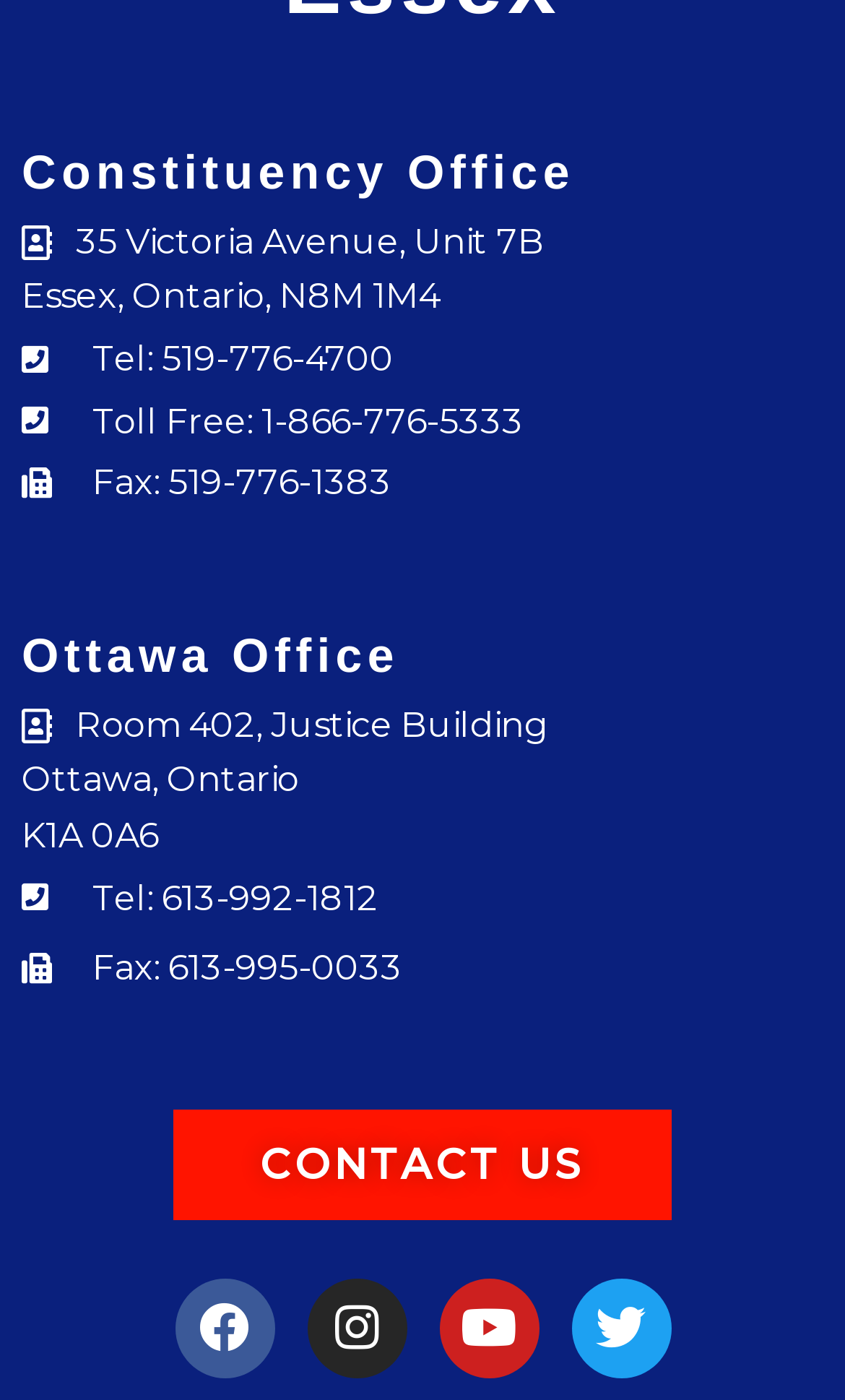Determine the bounding box coordinates for the region that must be clicked to execute the following instruction: "View constituency office contact information".

[0.026, 0.097, 0.974, 0.148]